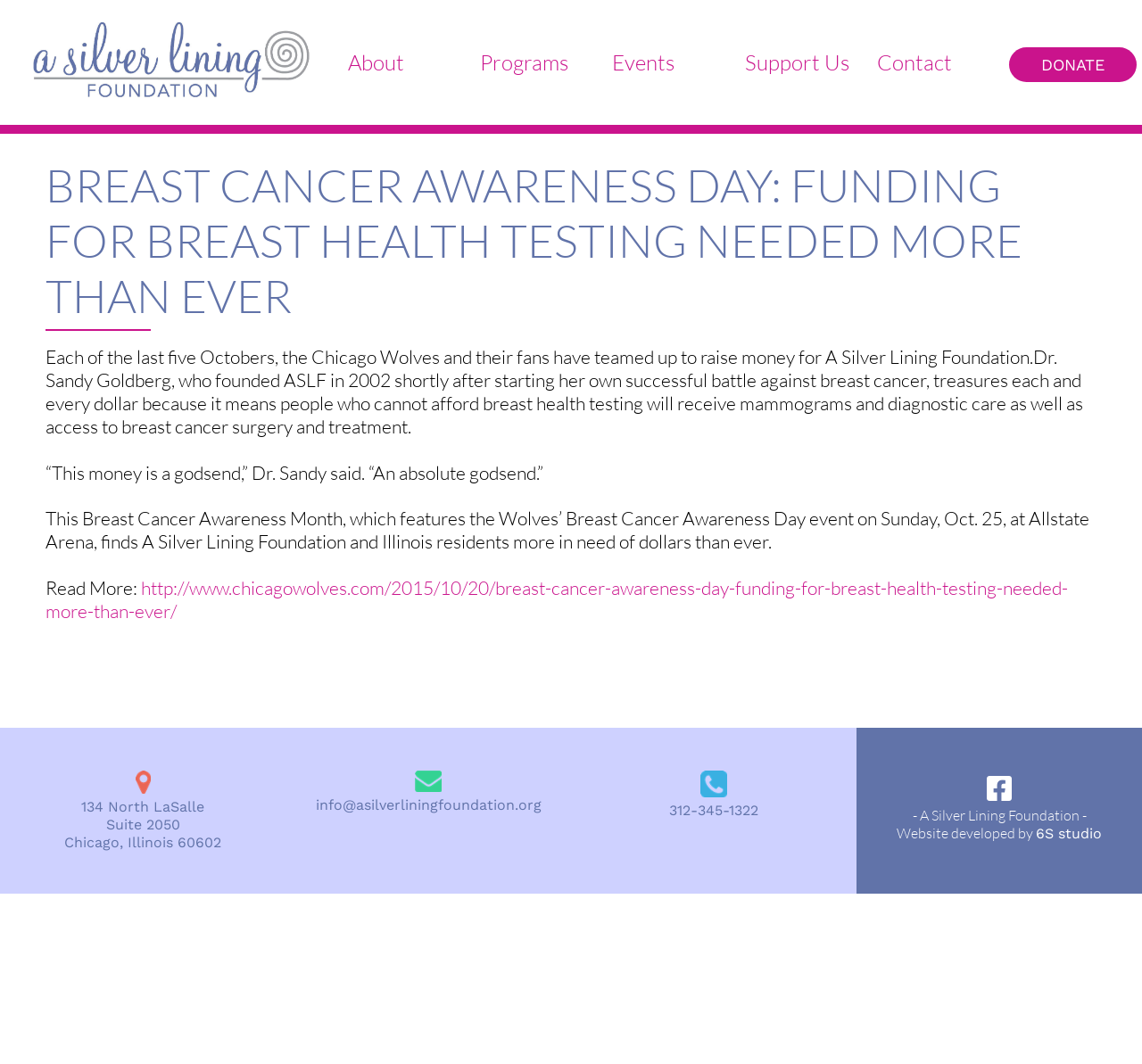What is the address of A Silver Lining Foundation? From the image, respond with a single word or brief phrase.

134 North LaSalle Suite 2050 Chicago, Illinois 60602